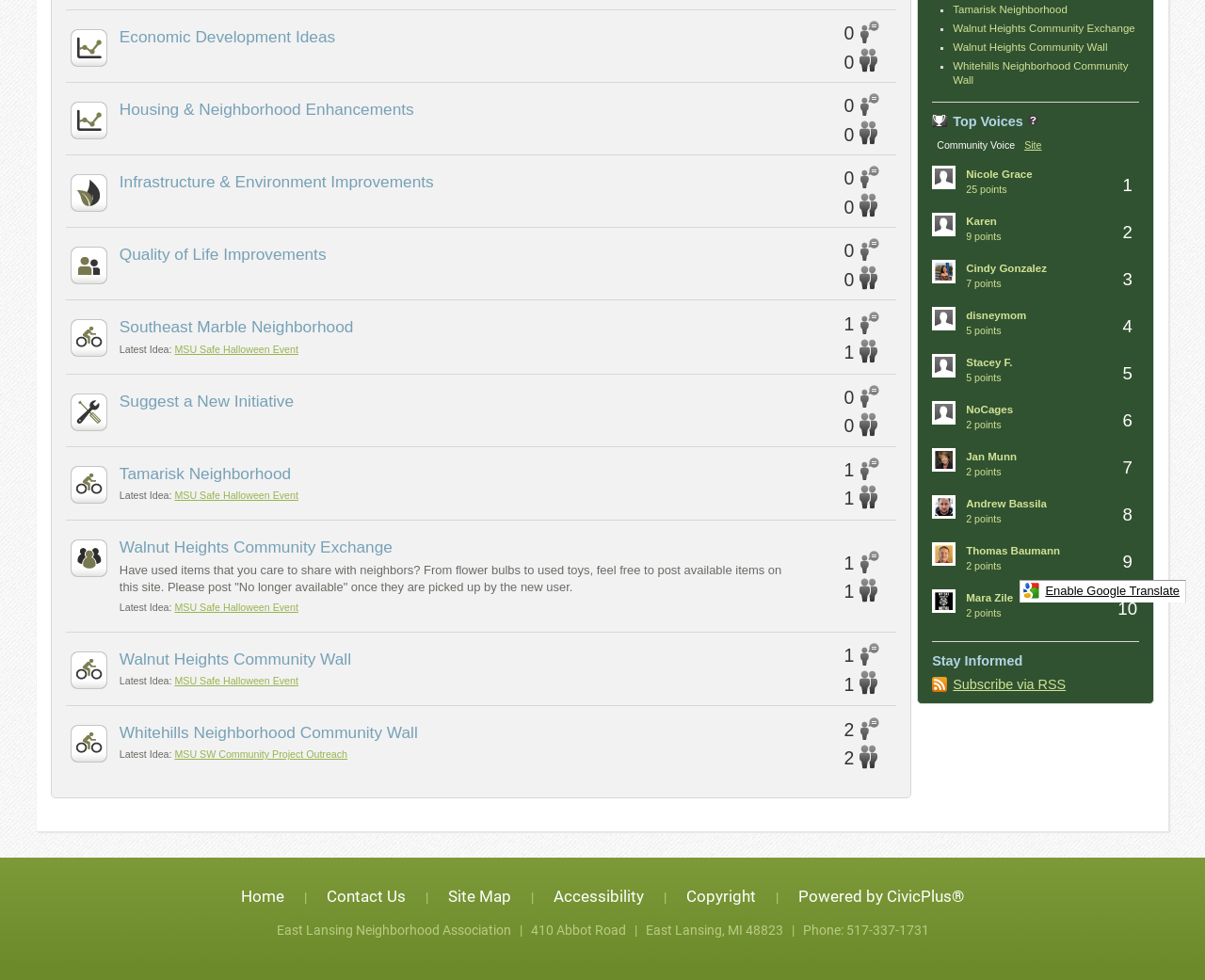Find the bounding box coordinates for the UI element that matches this description: "Karen 9 points".

[0.774, 0.212, 0.835, 0.255]